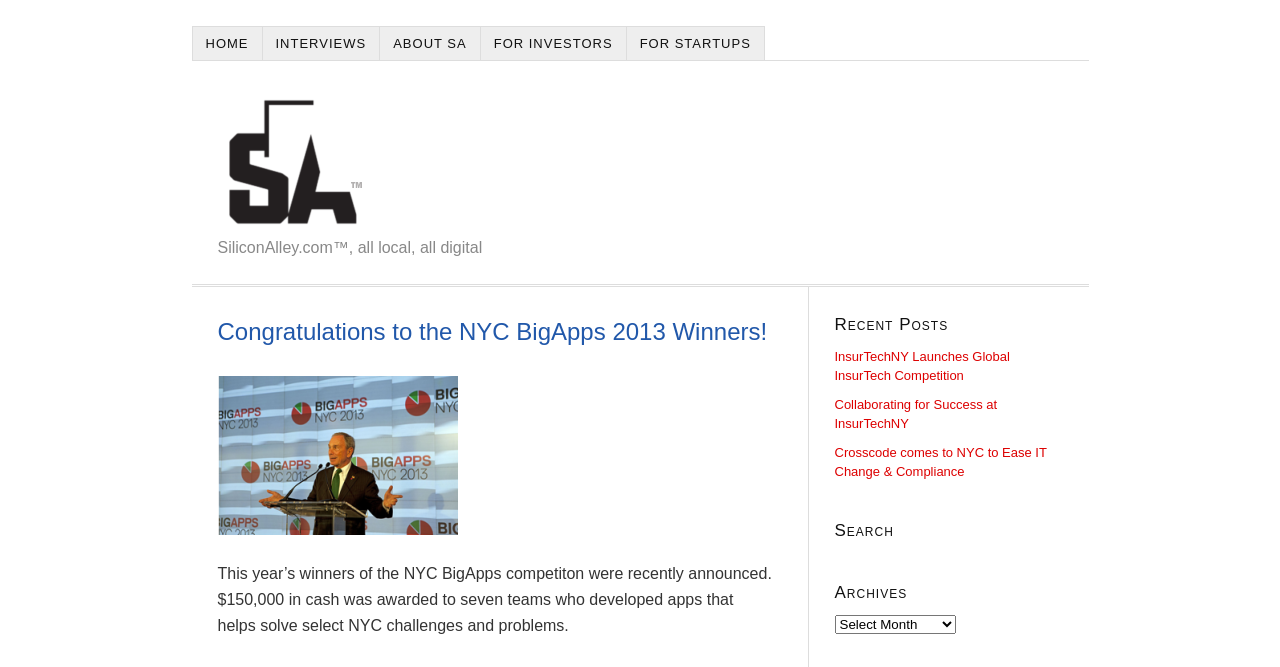Using the information in the image, give a comprehensive answer to the question: 
What is the location of the 'Search' function on the webpage?

The static text 'Search' is located in the top-right corner of the webpage, which indicates the location of the search function.